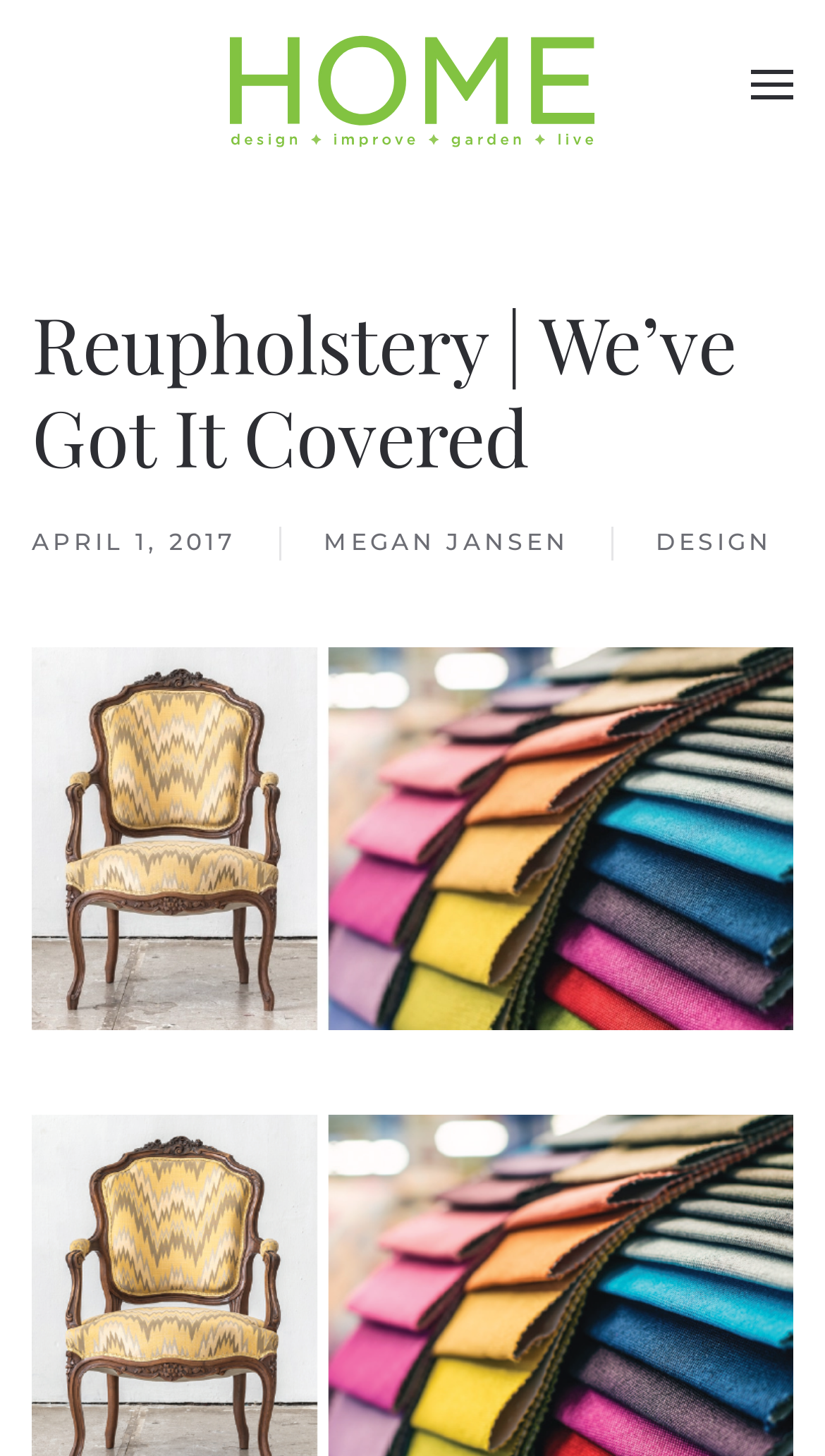What is the category of the article?
Using the image, respond with a single word or phrase.

DESIGN